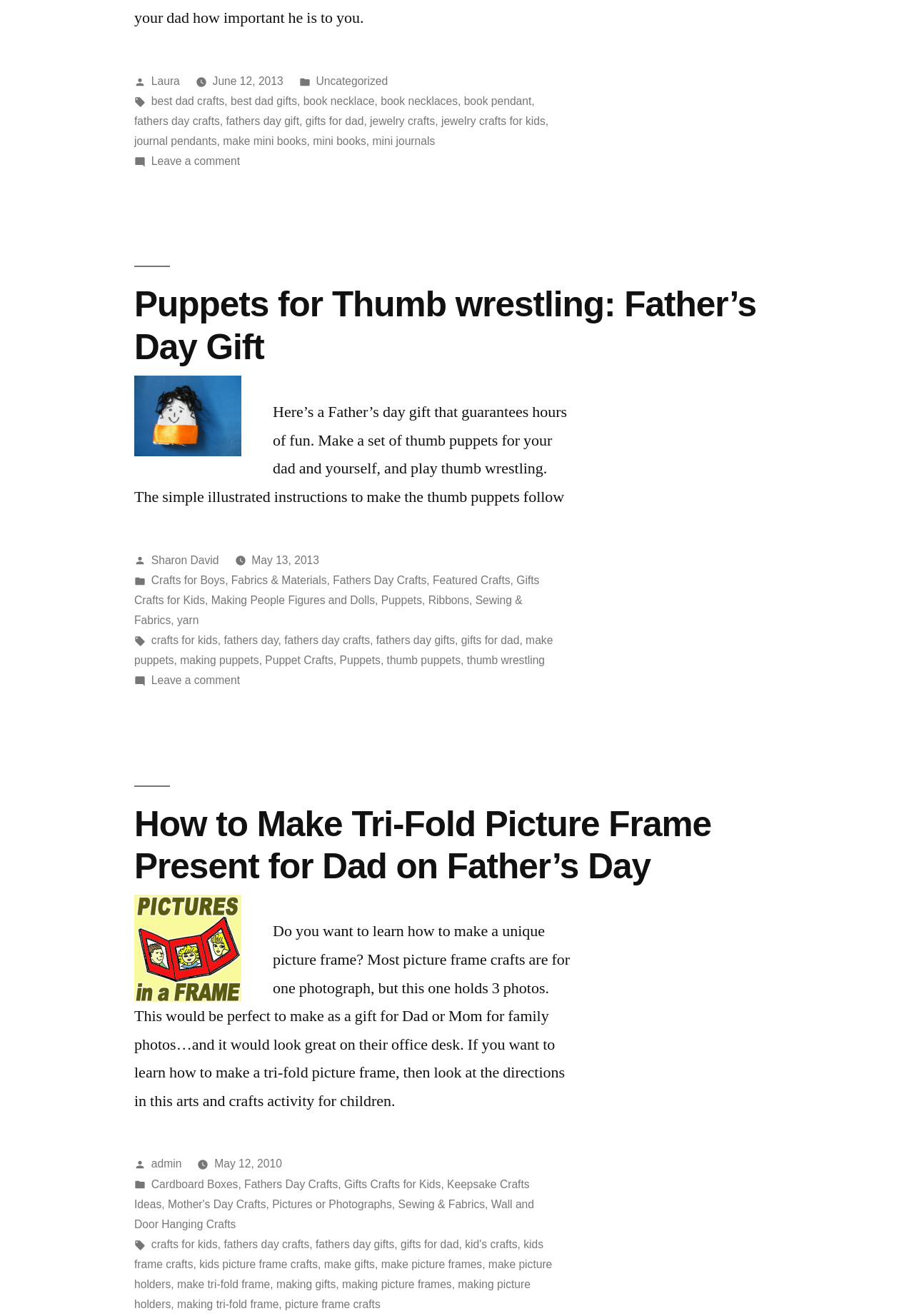Find the bounding box coordinates of the element to click in order to complete this instruction: "Click on the link to view the post about making a mini book pendant necklace gift for dad on father's day". The bounding box coordinates must be four float numbers between 0 and 1, denoted as [left, top, right, bottom].

[0.165, 0.118, 0.263, 0.127]